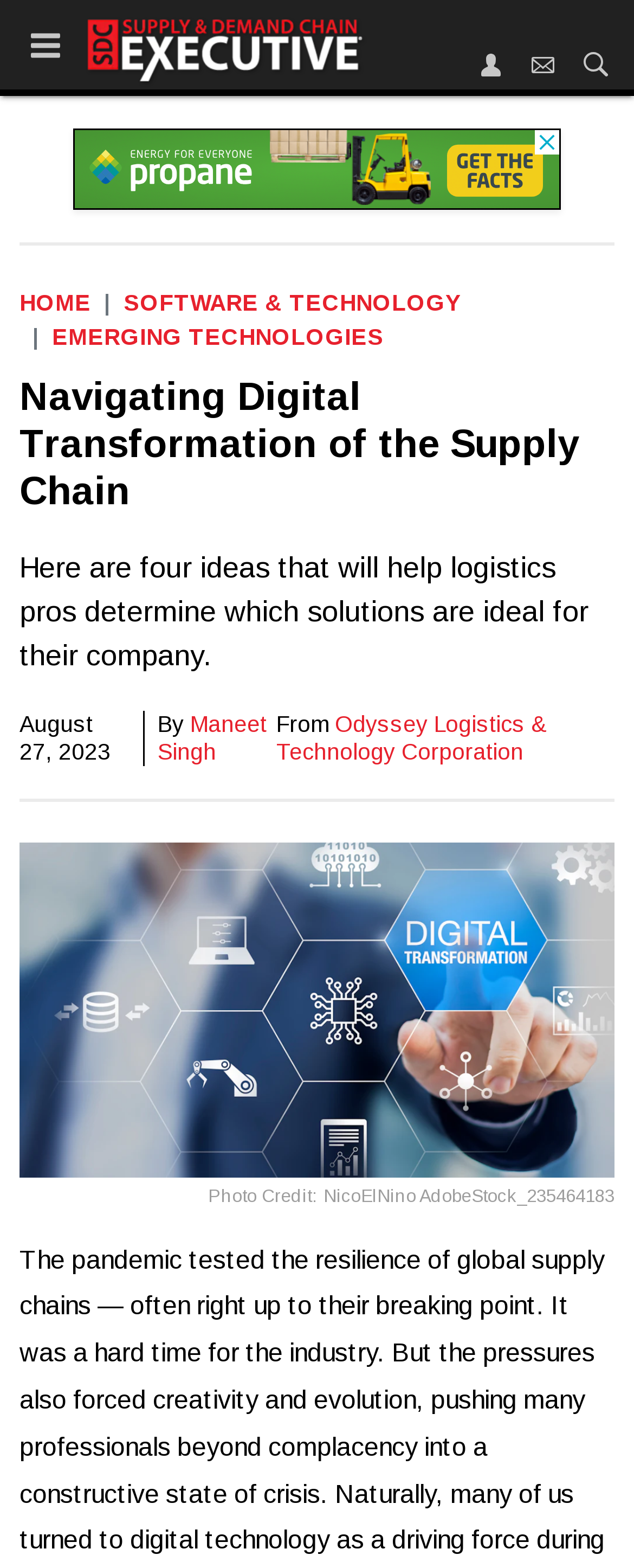Who is the author of the article?
Utilize the image to construct a detailed and well-explained answer.

I found the author's name 'Maneet Singh' in the link located below the main heading, which is usually where the author's name is displayed.